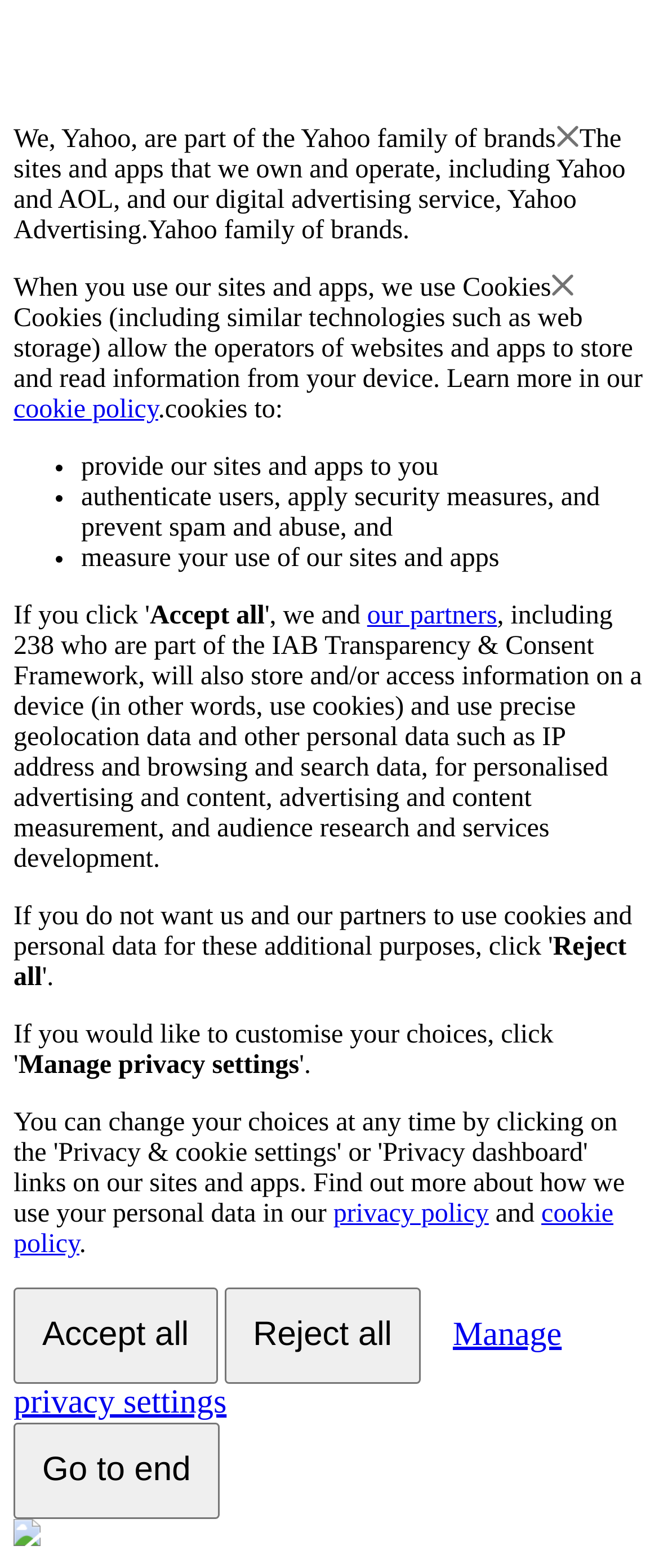Illustrate the webpage with a detailed description.

The webpage appears to be a privacy policy or consent page for Yahoo. At the top, there is a brief introduction stating that Yahoo is part of the Yahoo family of brands. Below this, there is a section explaining how Yahoo uses cookies and other technologies to store and read information from devices. This section includes a link to the cookie policy.

The page then lists the purposes for which cookies are used, including providing sites and apps, authenticating users, applying security measures, and measuring site and app usage. Each of these points is marked with a bullet point.

Following this, there are three buttons: "Accept all", "Reject all", and "Manage privacy settings". The "Accept all" button is located near the top of this section, while the "Reject all" button is below it. The "Manage privacy settings" button is located at the bottom of this section.

To the right of the "Accept all" button, there is a link to "our partners", which is part of the IAB Transparency & Consent Framework. Below this, there is a paragraph explaining how these partners will store and access information on devices and use personal data for personalized advertising and content, among other purposes.

At the bottom of the page, there are links to the privacy policy and cookie policy, as well as a button labeled "Go to end". There is also a small image located at the very bottom of the page.